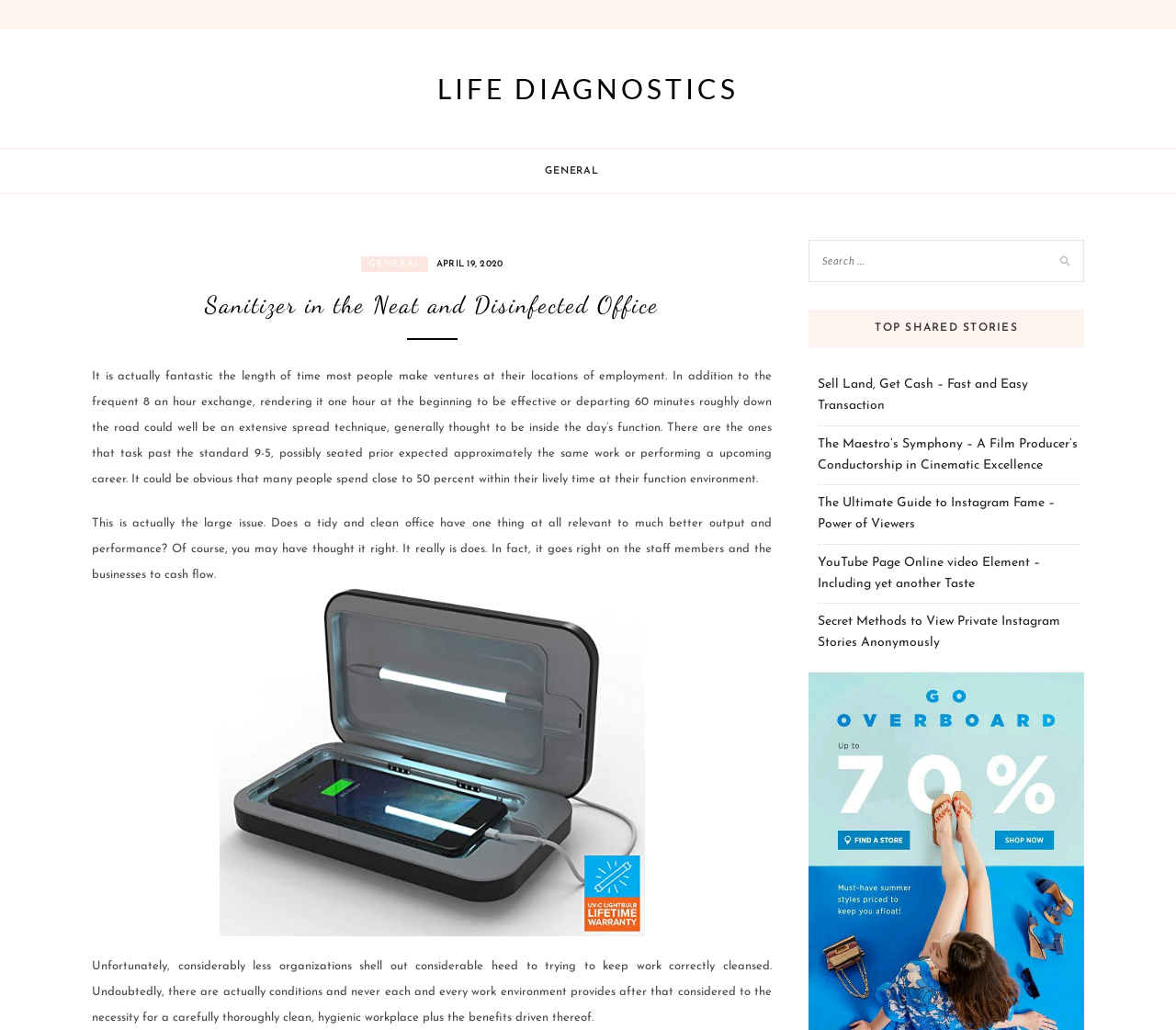Please determine the bounding box coordinates of the clickable area required to carry out the following instruction: "View the 'TOP SHARED STORIES'". The coordinates must be four float numbers between 0 and 1, represented as [left, top, right, bottom].

[0.688, 0.3, 0.922, 0.337]